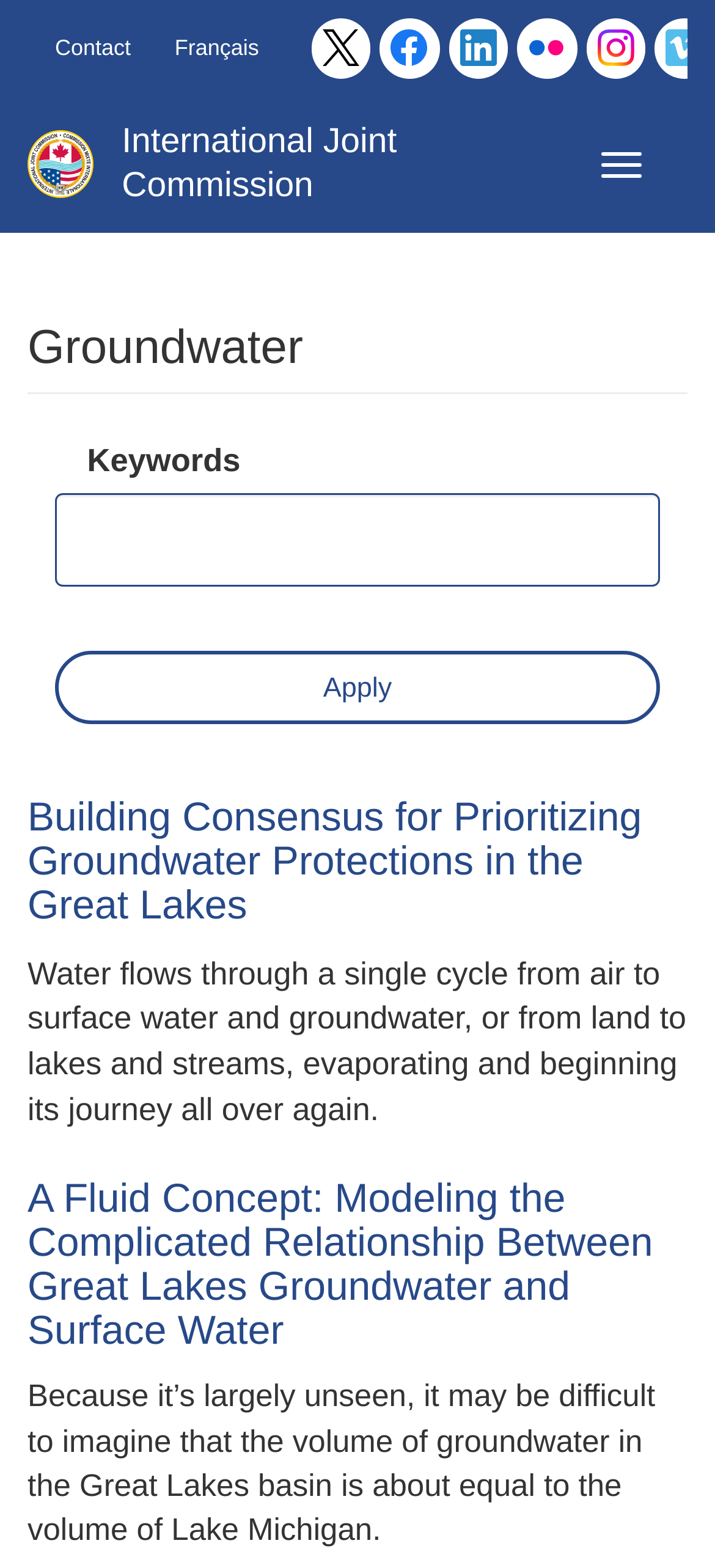What is the purpose of the 'Toggle navigation' button?
Examine the image and provide an in-depth answer to the question.

The 'Toggle navigation' button is used to expand or collapse the navigation menu, allowing users to access more links and options, as indicated by the 'hasPopup' property and the 'menu' control.